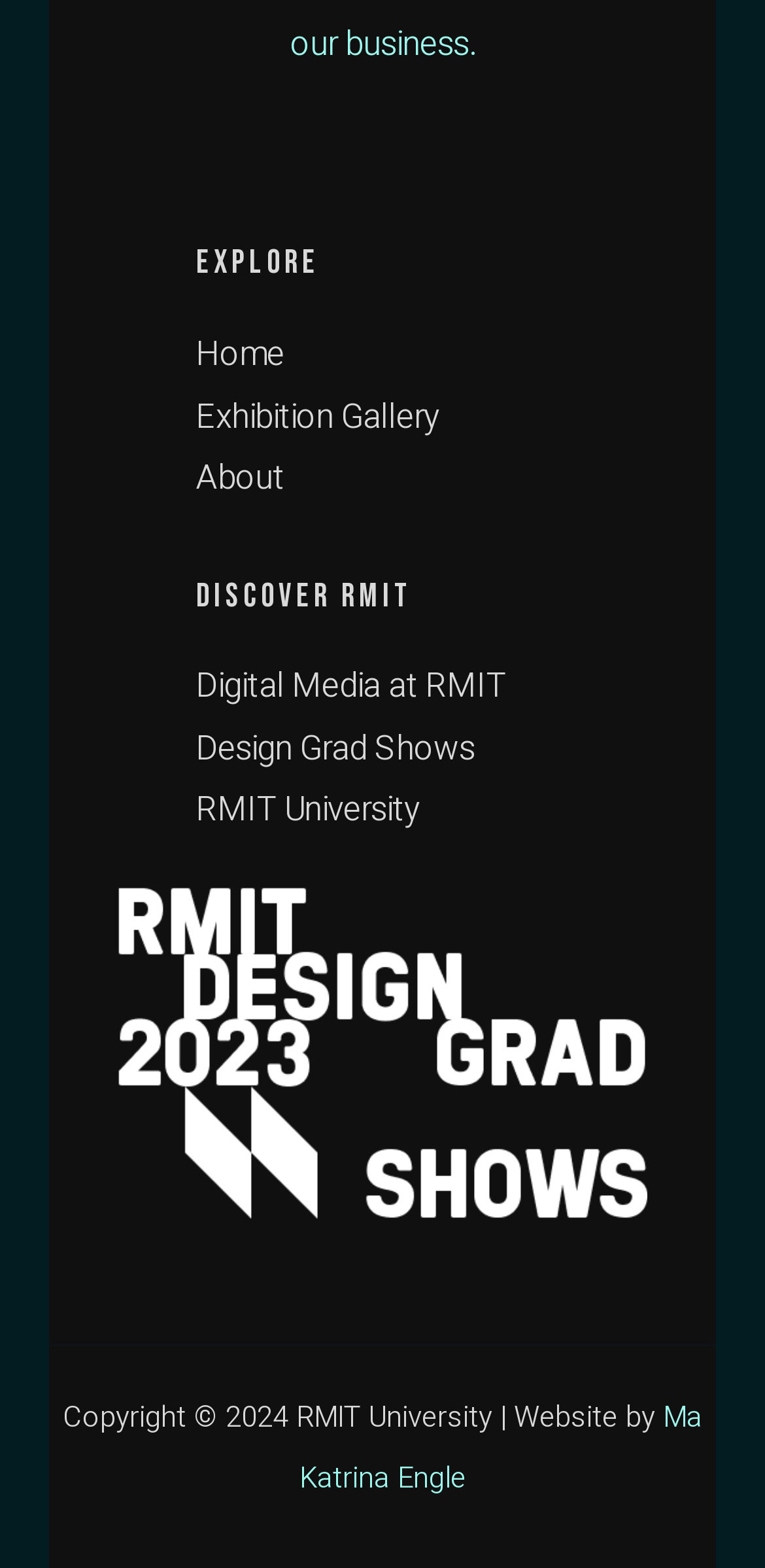Who is the website designer?
Carefully analyze the image and provide a thorough answer to the question.

I found a link element with the ID 92, which contains the text 'Ma Katrina Engle'. This is likely the website designer, as it is mentioned in the context of 'Website by'.